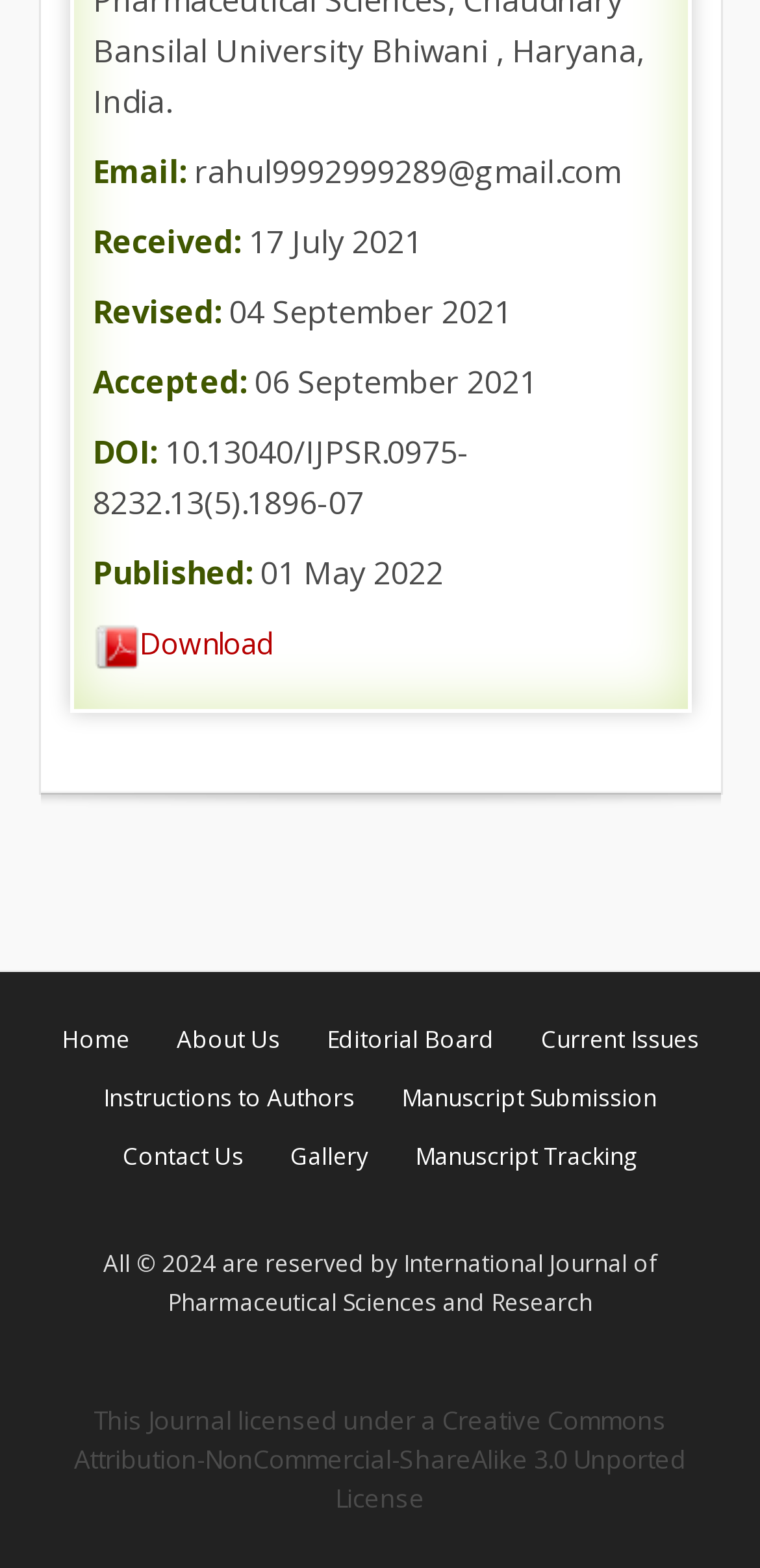Can you determine the bounding box coordinates of the area that needs to be clicked to fulfill the following instruction: "download the file"?

[0.122, 0.398, 0.36, 0.422]